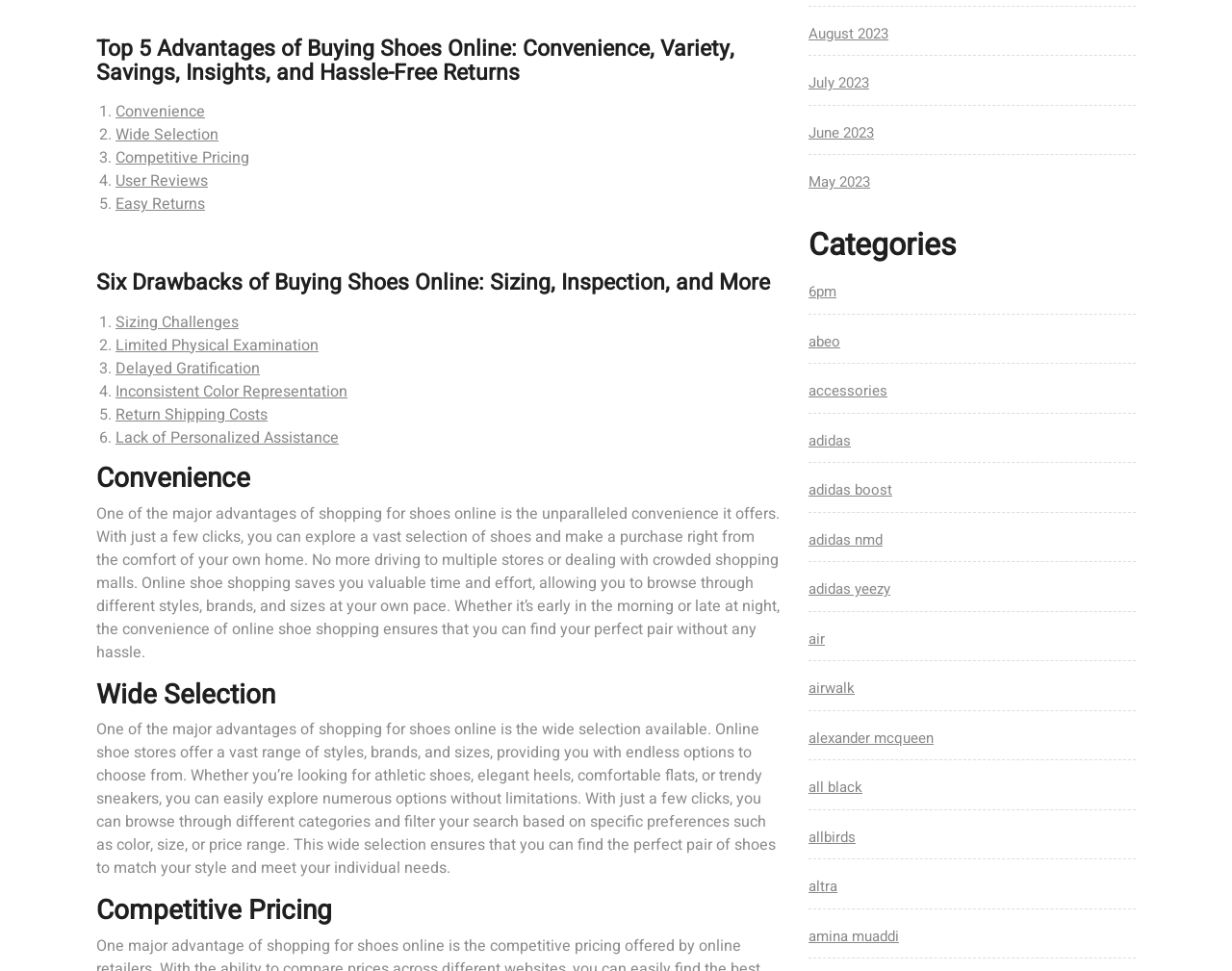Locate the bounding box coordinates of the item that should be clicked to fulfill the instruction: "Click on 'Wide Selection'".

[0.094, 0.127, 0.177, 0.151]